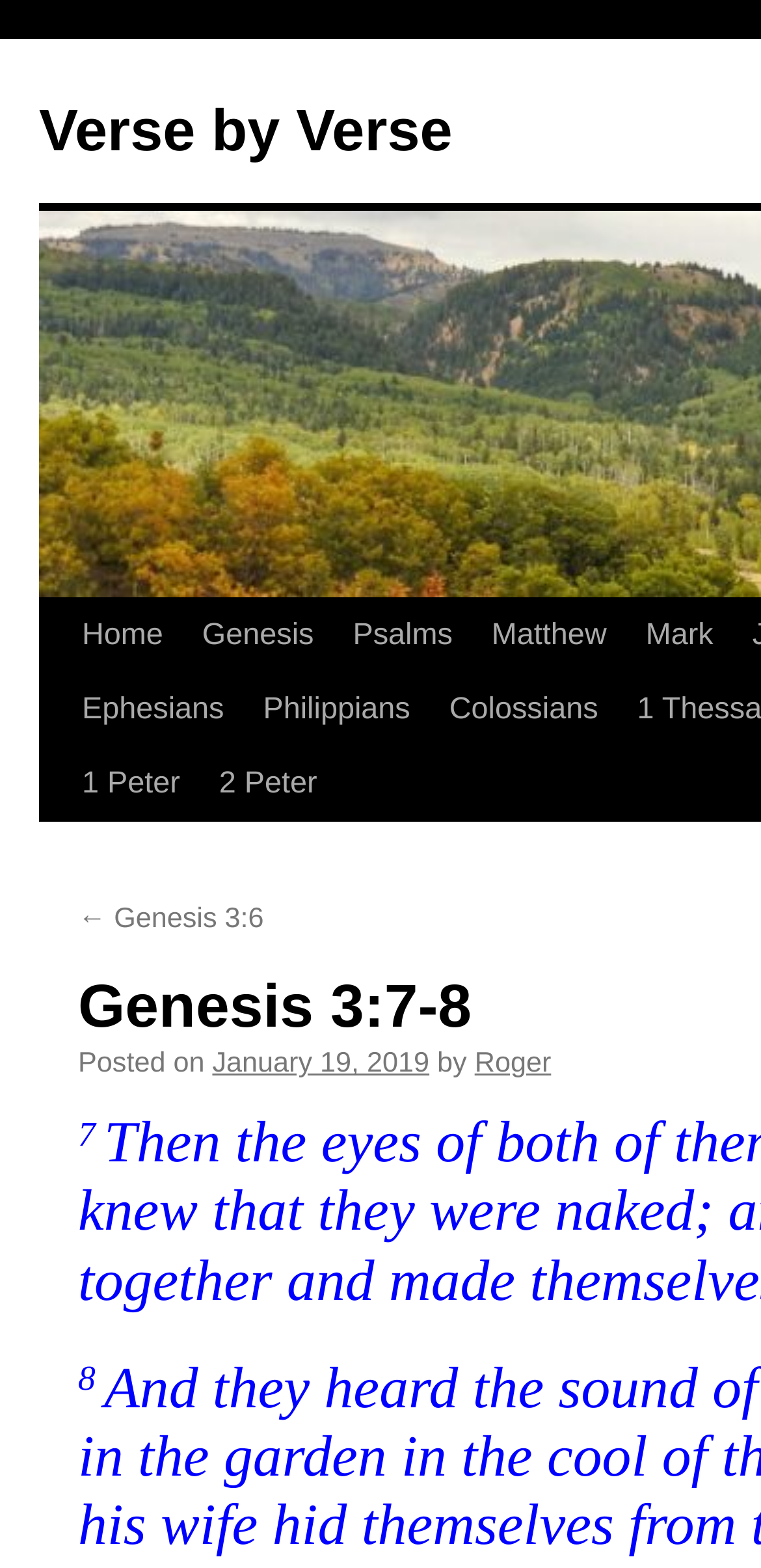How many superscript elements are present on the webpage?
Refer to the image and provide a one-word or short phrase answer.

2